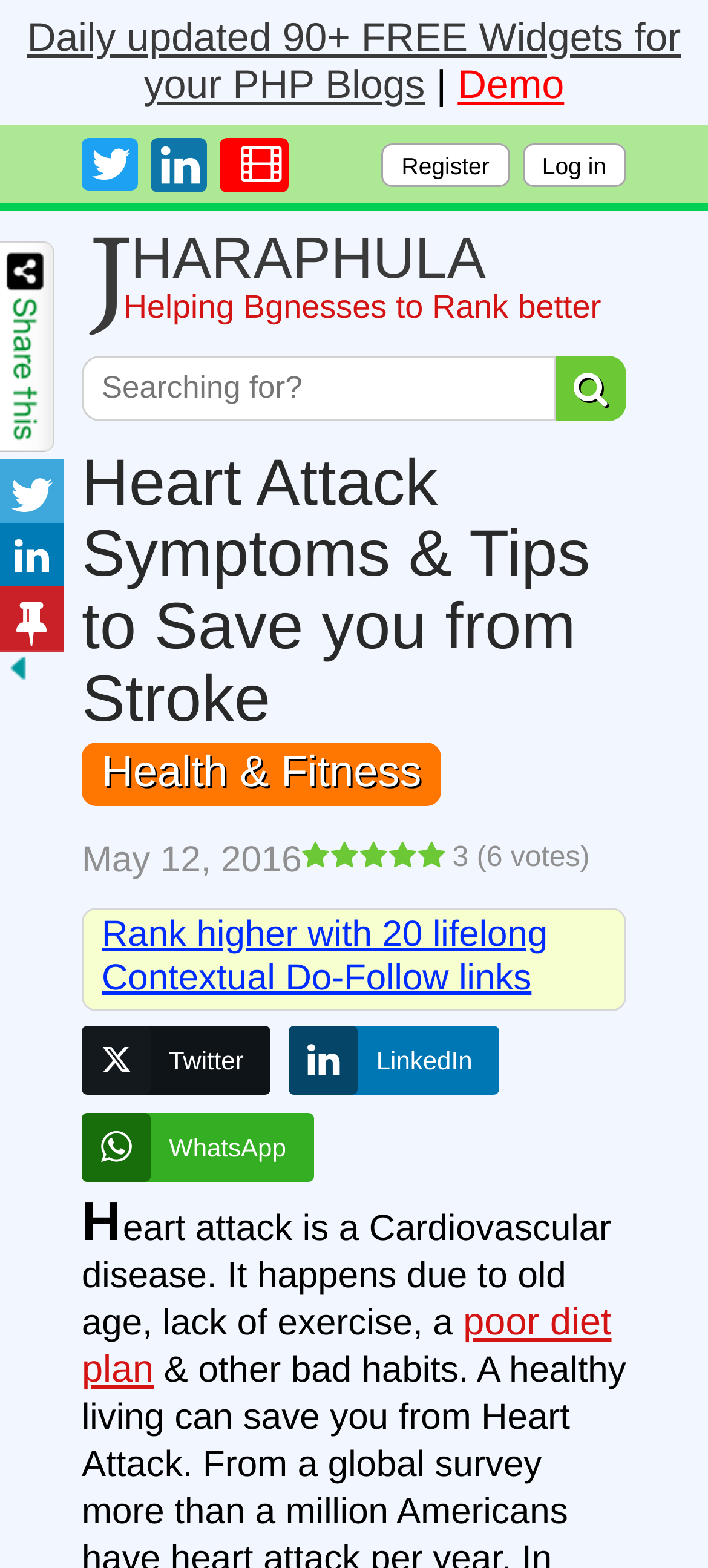What is the topic of the article?
Please provide a single word or phrase based on the screenshot.

Heart Attack Symptoms